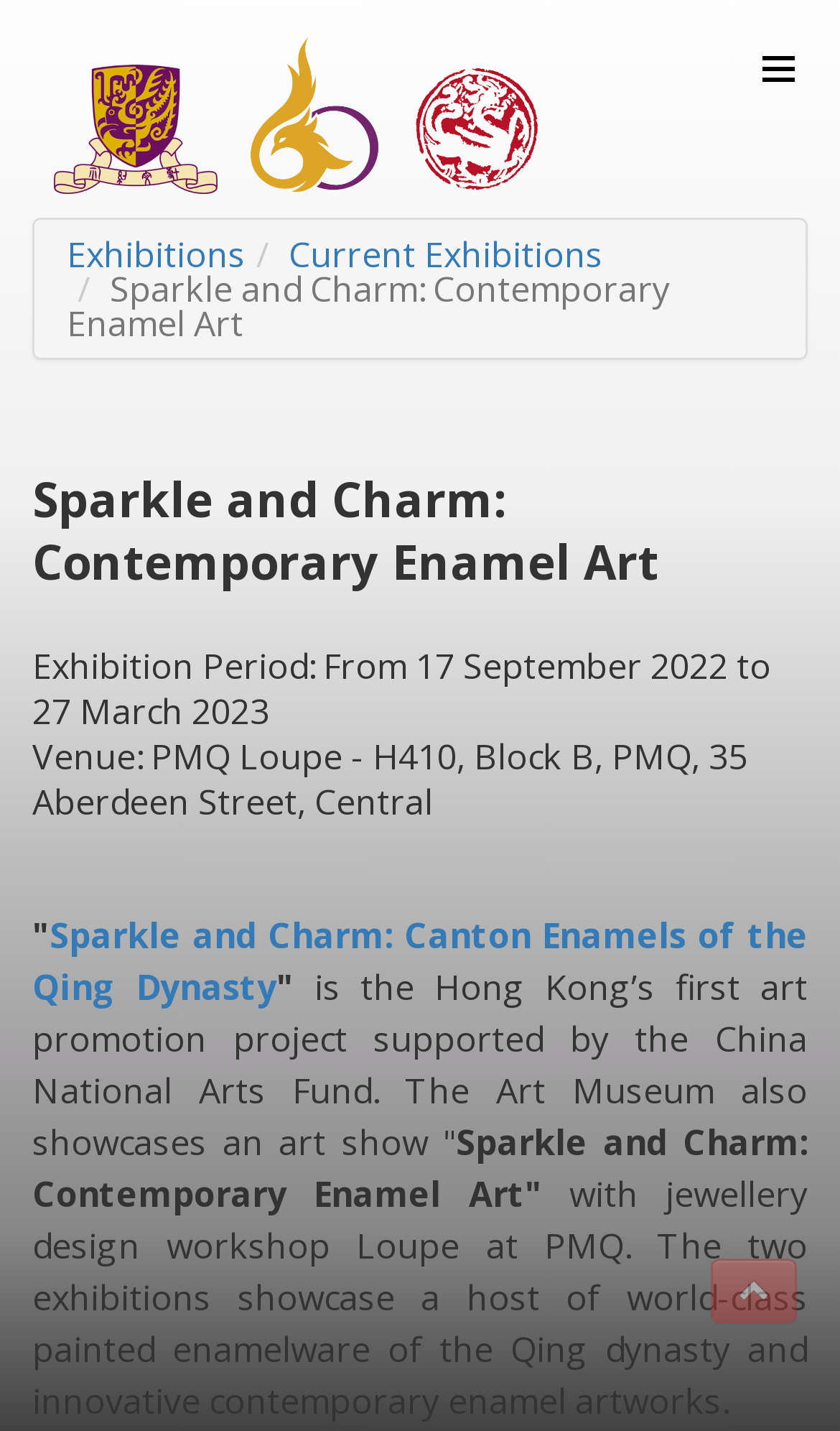Describe the webpage meticulously, covering all significant aspects.

The webpage is about the Art Museum, specifically showcasing an exhibition titled "Sparkle and Charm: Contemporary Enamel Art". At the top, there is a layout table with three cells, where the middle cell contains a link. Below this table, there are two links, "Exhibitions" and "Current Exhibitions", positioned side by side.

The main content of the webpage is a description of the exhibition, which is divided into several sections. The title "Sparkle and Charm: Contemporary Enamel Art" is displayed prominently, followed by the exhibition period and venue information. 

There is a section that appears to be a quote, marked by double quotation marks, which contains a link to another exhibition titled "Sparkle and Charm: Canton Enamels of the Qing Dynasty". This section also includes a brief description of the exhibition, mentioning that it is Hong Kong's first art promotion project supported by the China National Arts Fund.

Further down, there is another section that describes the exhibition in more detail, mentioning that it is a collaboration with a jewellery design workshop and showcases both traditional and contemporary enamel artworks. Overall, the webpage provides information about the exhibition, including its title, period, venue, and a brief description of its content.